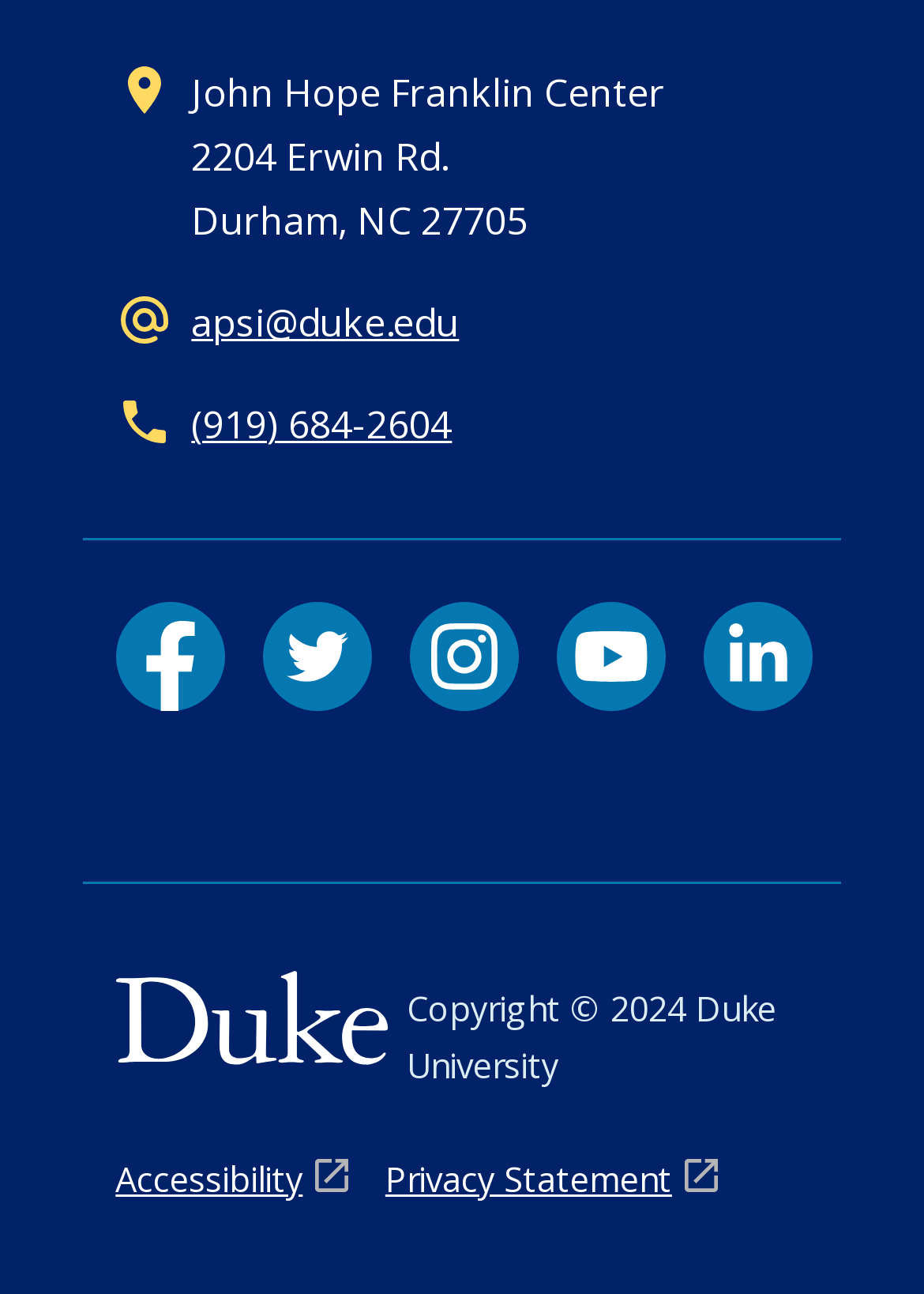How many social media links are there?
Kindly offer a detailed explanation using the data available in the image.

There are five social media links: Facebook, Twitter, Instagram, YouTube, and LinkedIn. These links can be found at coordinates [0.125, 0.465, 0.243, 0.549], [0.284, 0.465, 0.402, 0.549], [0.443, 0.465, 0.561, 0.549], [0.602, 0.465, 0.72, 0.549], and [0.761, 0.465, 0.879, 0.549] respectively.